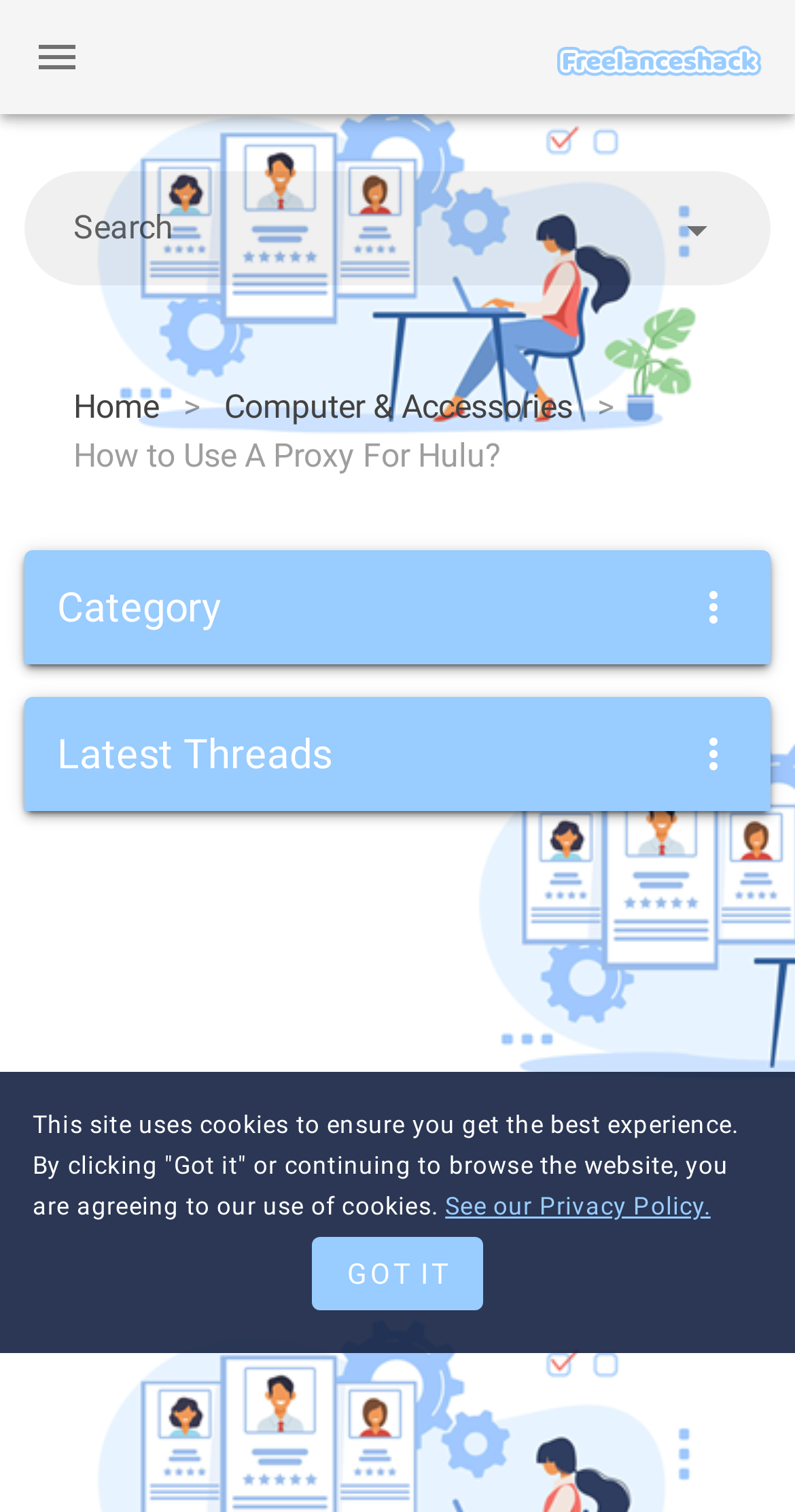How many buttons are there on the webpage?
Examine the image and provide an in-depth answer to the question.

I counted the number of button elements on the webpage, including the 'GOT IT' button, the two buttons with no text, and the two buttons with no OCR text, to arrive at a total of 5 buttons.